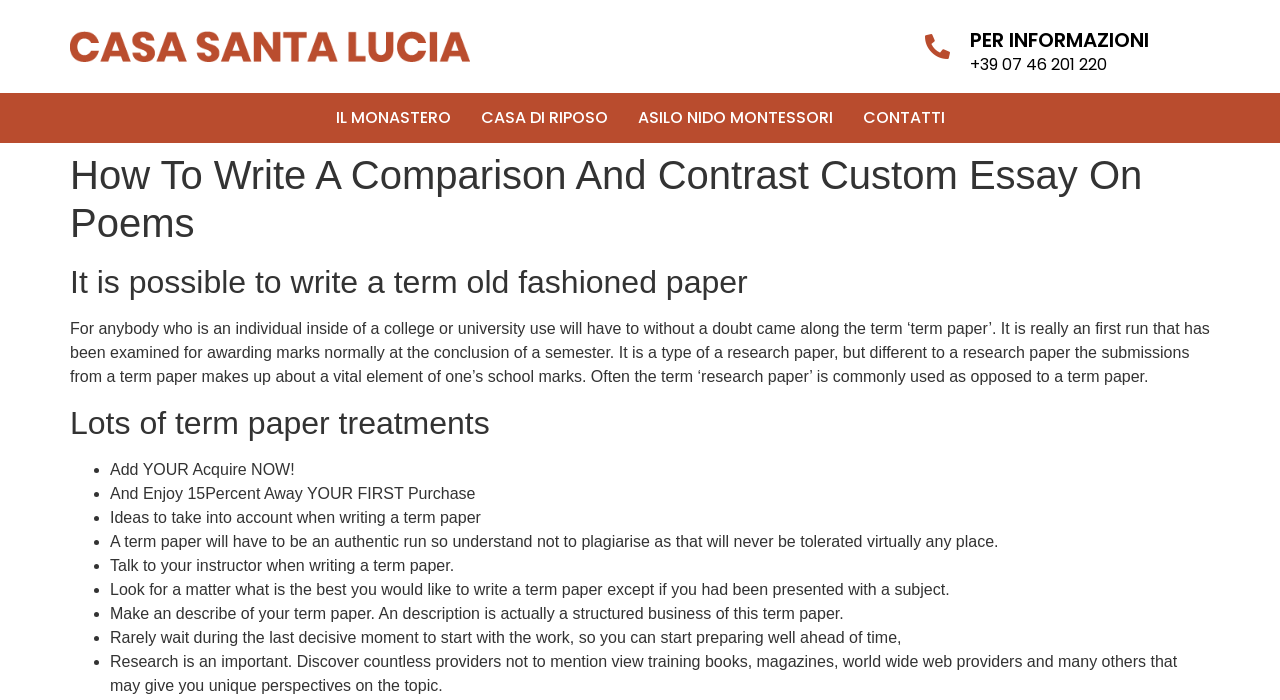Using the webpage screenshot and the element description Asilo nido Montessori, determine the bounding box coordinates. Specify the coordinates in the format (top-left x, top-left y, bottom-right x, bottom-right y) with values ranging from 0 to 1.

[0.486, 0.133, 0.662, 0.204]